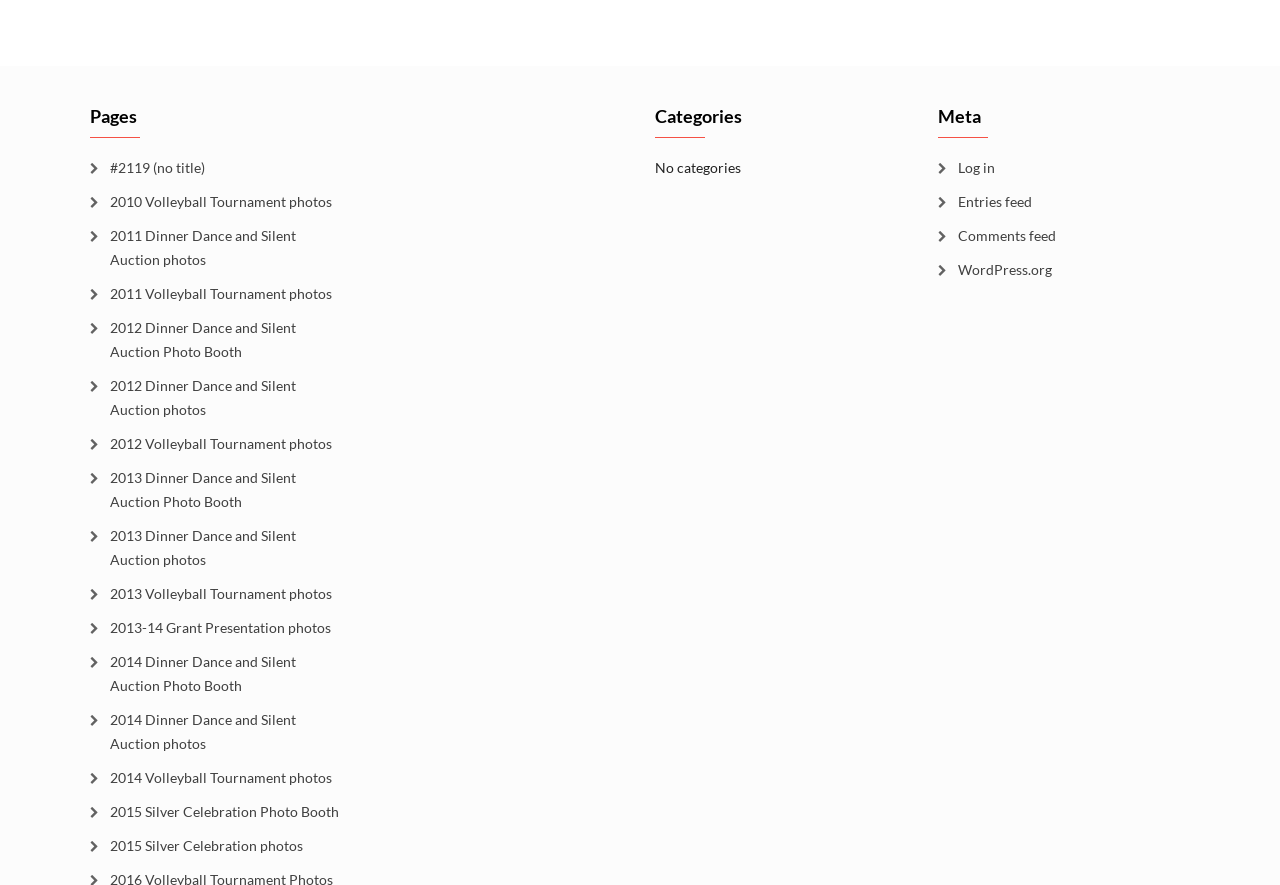Determine the bounding box coordinates for the UI element matching this description: "Log in".

[0.732, 0.176, 0.777, 0.203]